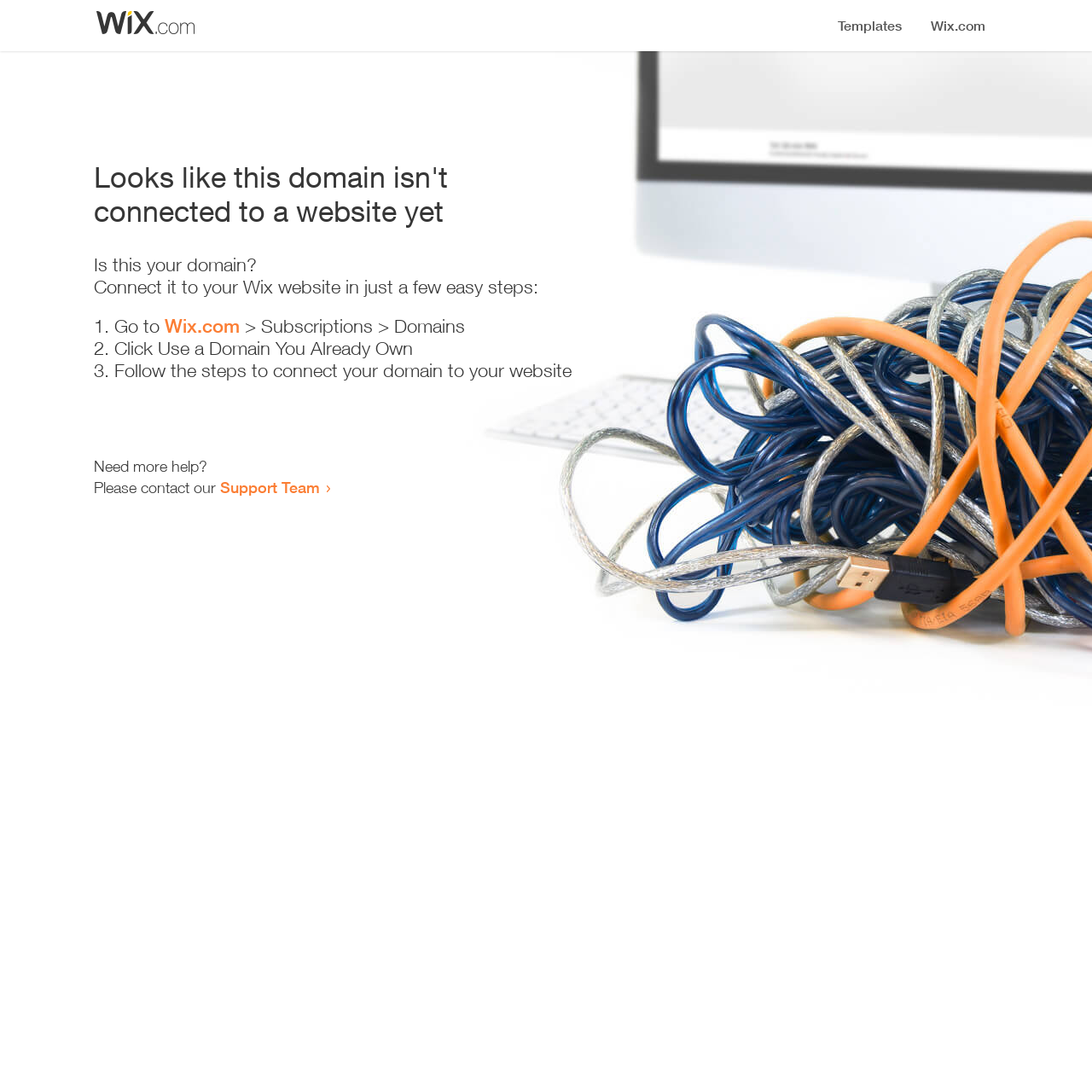Give a concise answer using only one word or phrase for this question:
Who can be contacted for more help?

Support Team